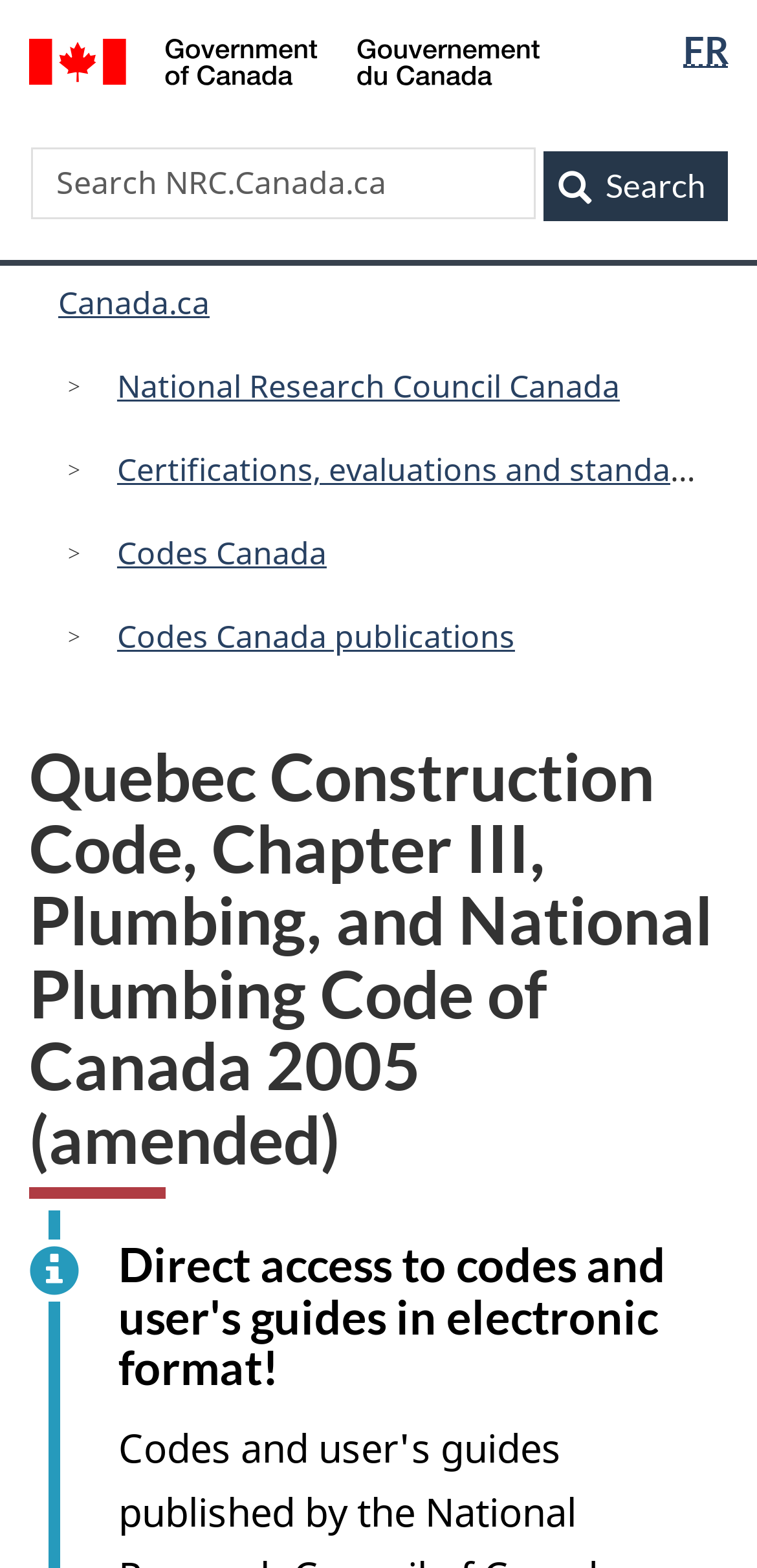Locate the bounding box coordinates of the clickable element to fulfill the following instruction: "Select French language". Provide the coordinates as four float numbers between 0 and 1 in the format [left, top, right, bottom].

[0.903, 0.019, 0.962, 0.045]